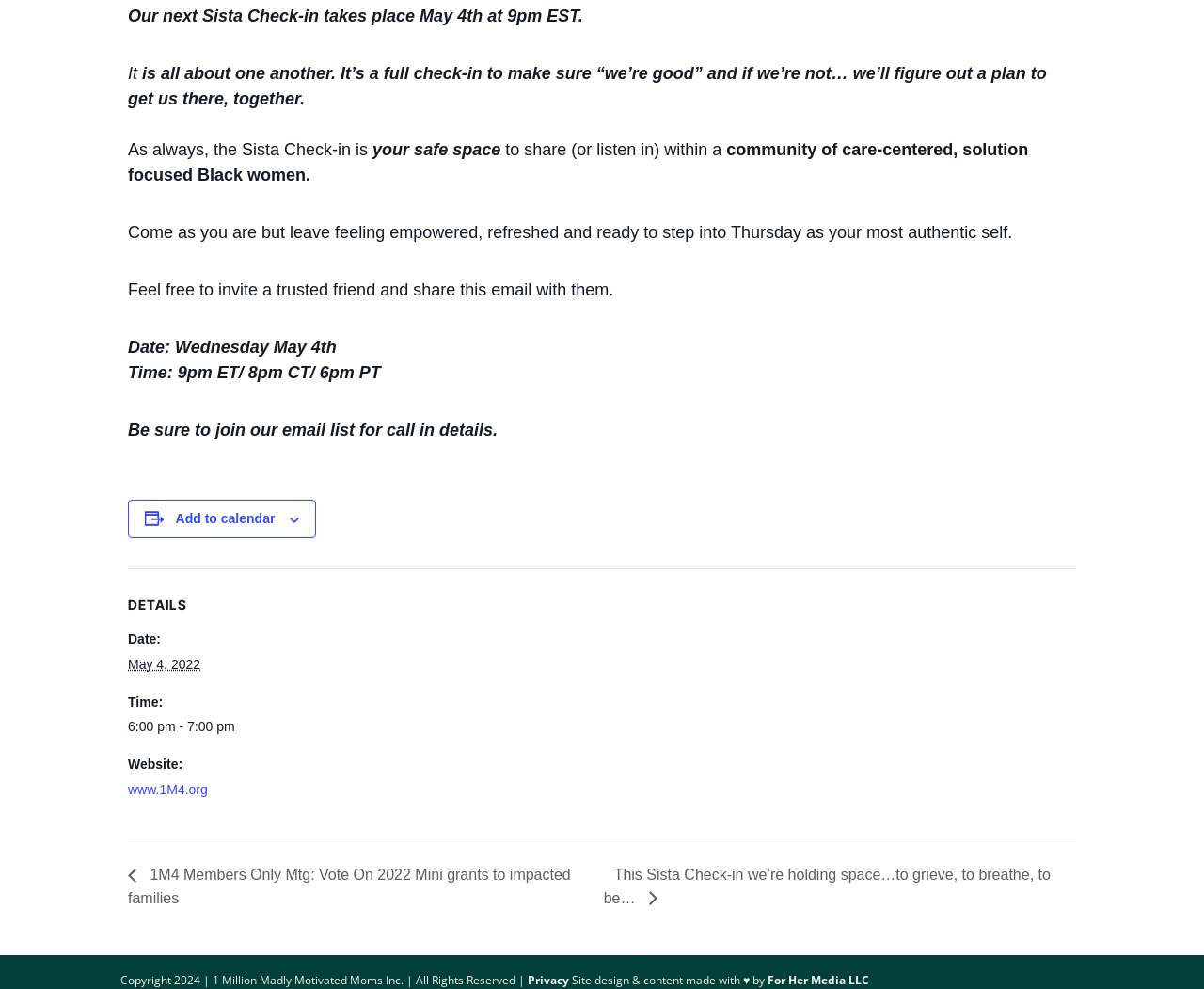Please answer the following question using a single word or phrase: 
What is the website of the organization hosting the Sista Check-in event?

www.1M4.org